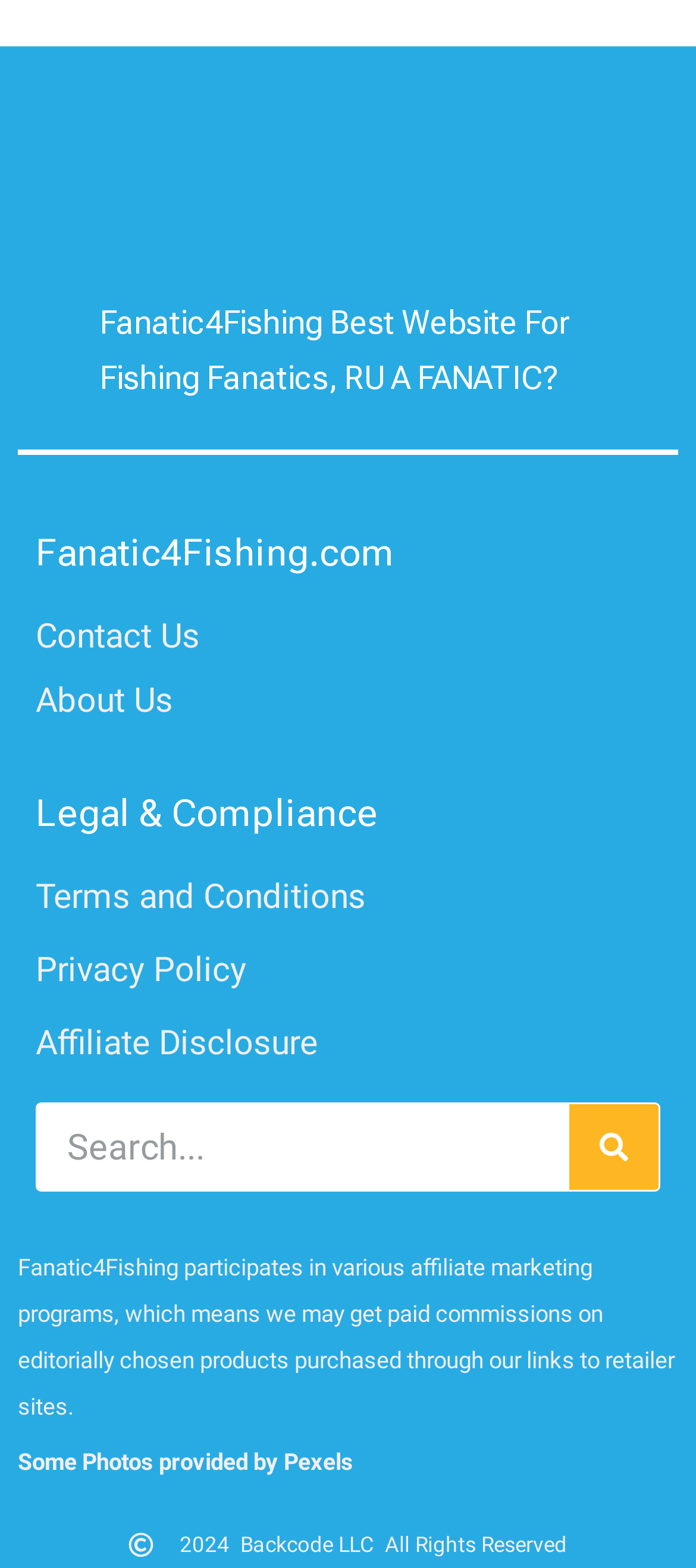Please use the details from the image to answer the following question comprehensively:
Who is the copyright holder of the website?

The copyright holder of the website is Backcode LLC, as stated in the StaticText element at the bottom of the webpage with the text '2024 Backcode LLC All Rights Reserved'.